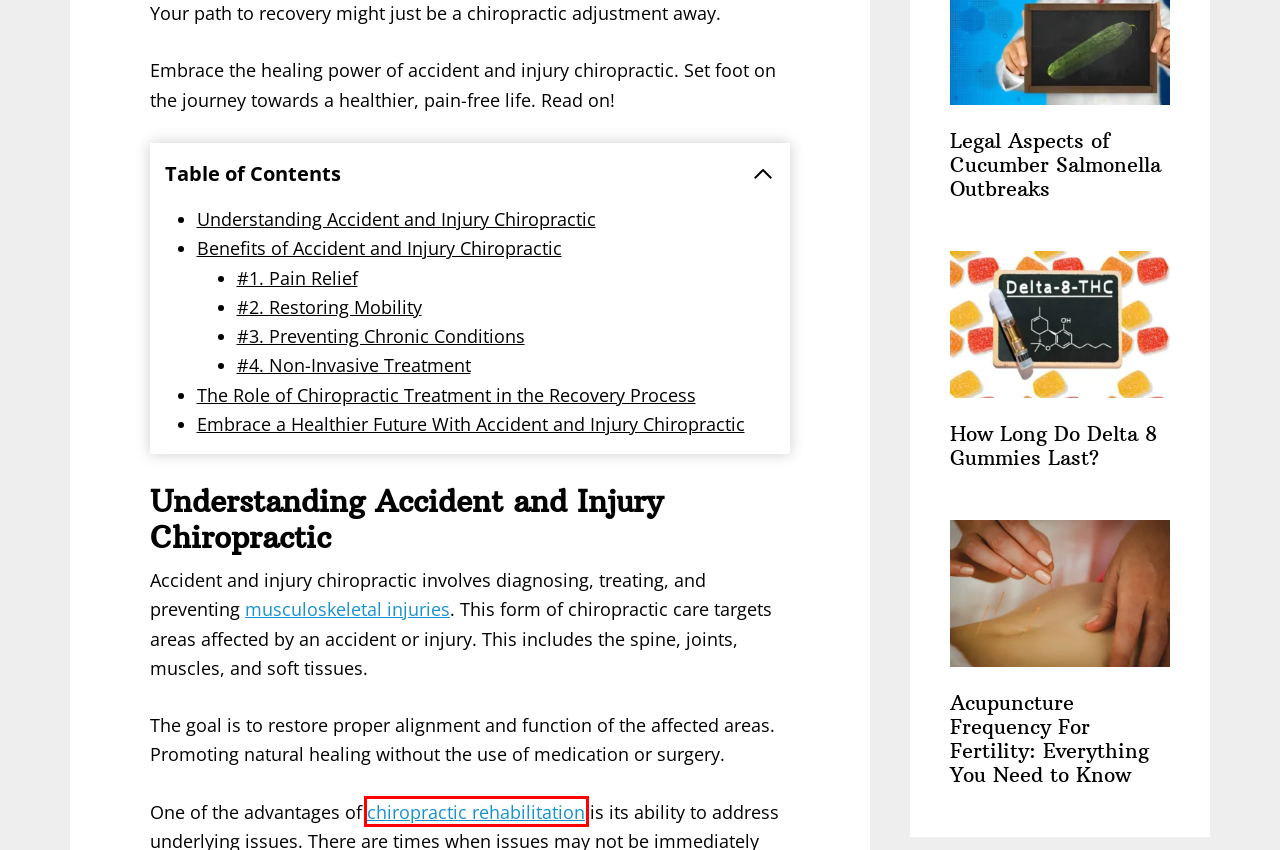You have a screenshot of a webpage with a red bounding box around an element. Select the webpage description that best matches the new webpage after clicking the element within the red bounding box. Here are the descriptions:
A. Physical Therapy and Rehabilitation: Post-Work Accident Recovery
B. How Long Do Delta 8 Gummies Last? - CloudMineInc
C. Acupuncture Frequency For Fertility: Everything You Need to Know - CloudMineInc
D. Top 5 Healthy Habits to Prevent Chronic Illnesses
E. HEALTHCARE APP Archives - CloudMineInc
F. Health Care Archives - CloudMineInc
G. Best Methods For Recovering From A Spinal Cord Injury - CloudMineInc
H. How Much Does A Chiropractor Cost? - CloudMineInc

H